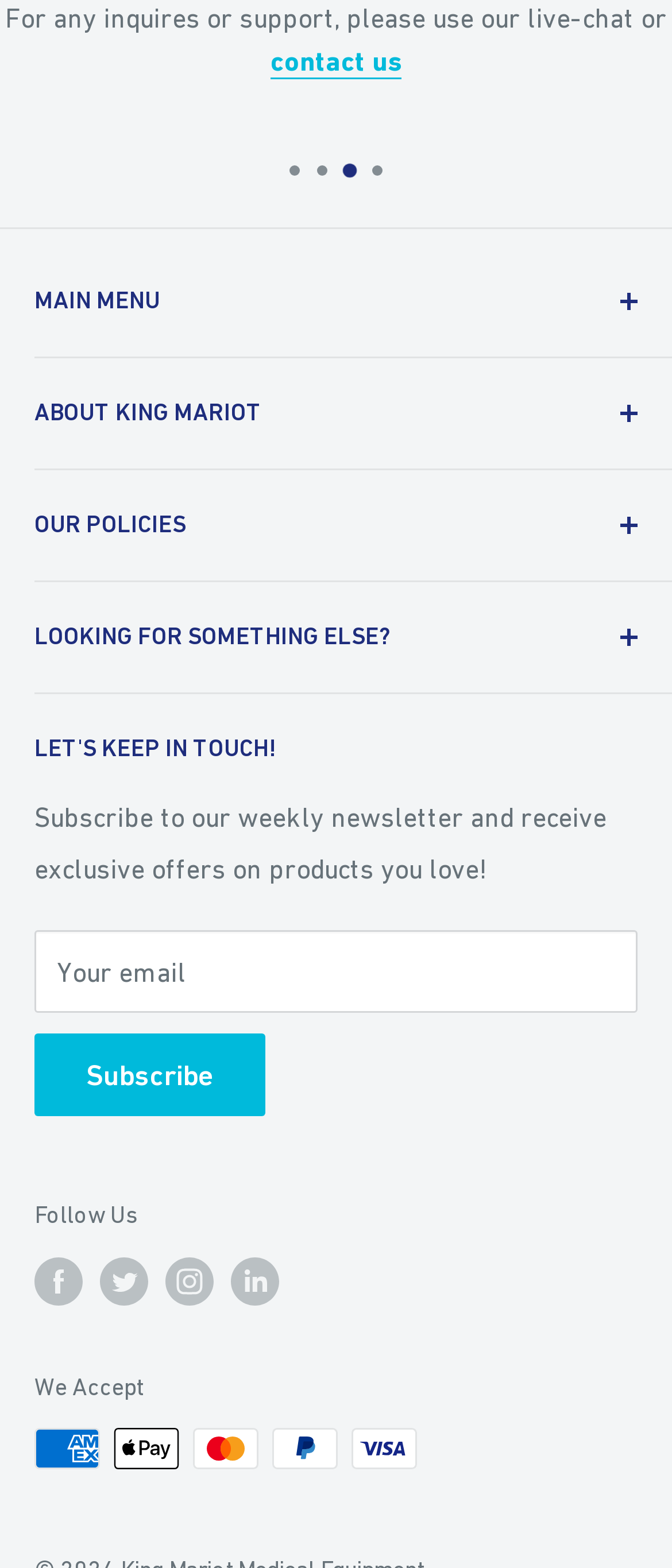Please identify the bounding box coordinates of the element that needs to be clicked to perform the following instruction: "Go to the main menu".

[0.051, 0.158, 0.949, 0.228]